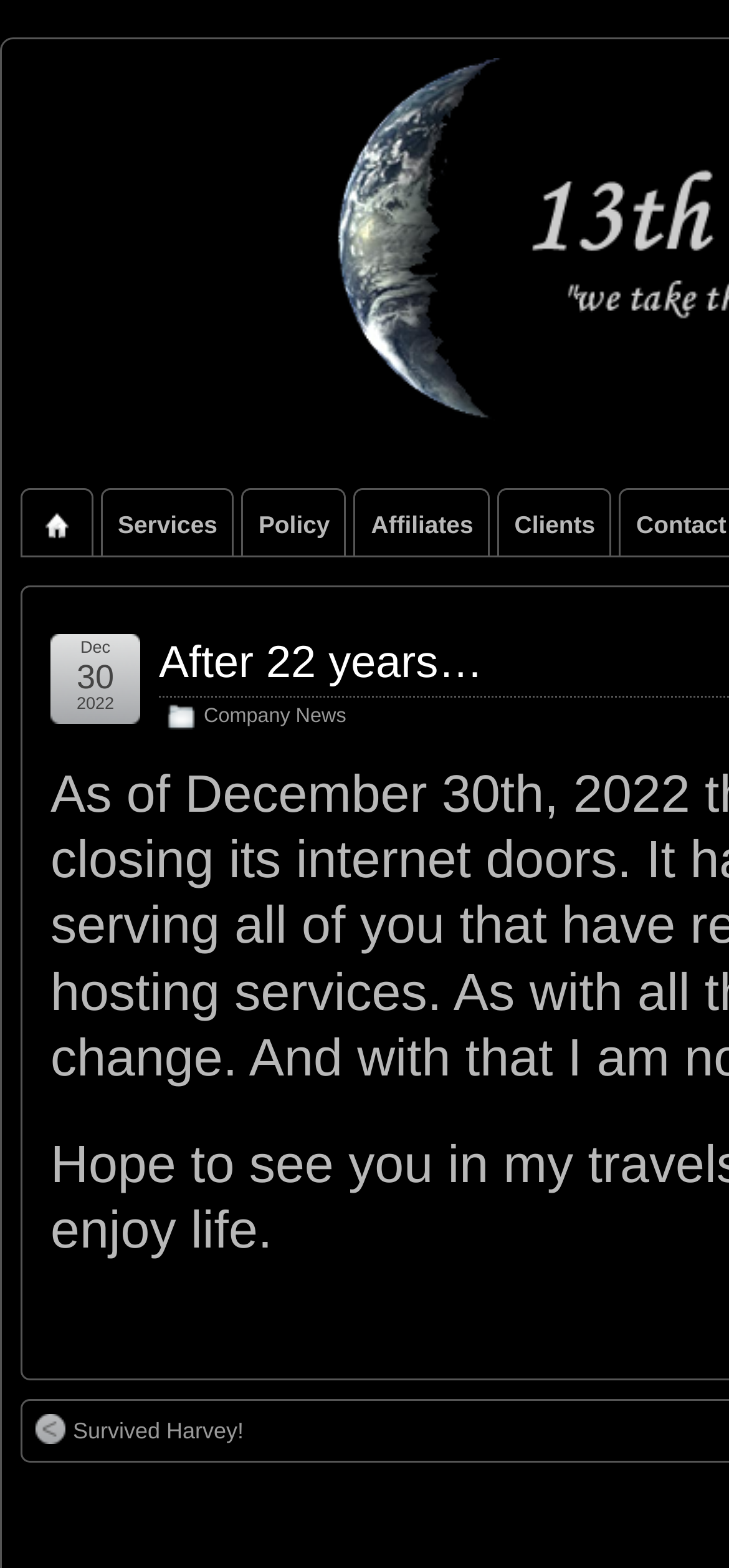How many sub-links are under the 'Clients' section?
Can you provide a detailed and comprehensive answer to the question?

Under the 'Clients' section, I found two sub-links: 'After 22 years…' and 'Company News'. These links are indented under the 'Clients' link, indicating they are sub-links.